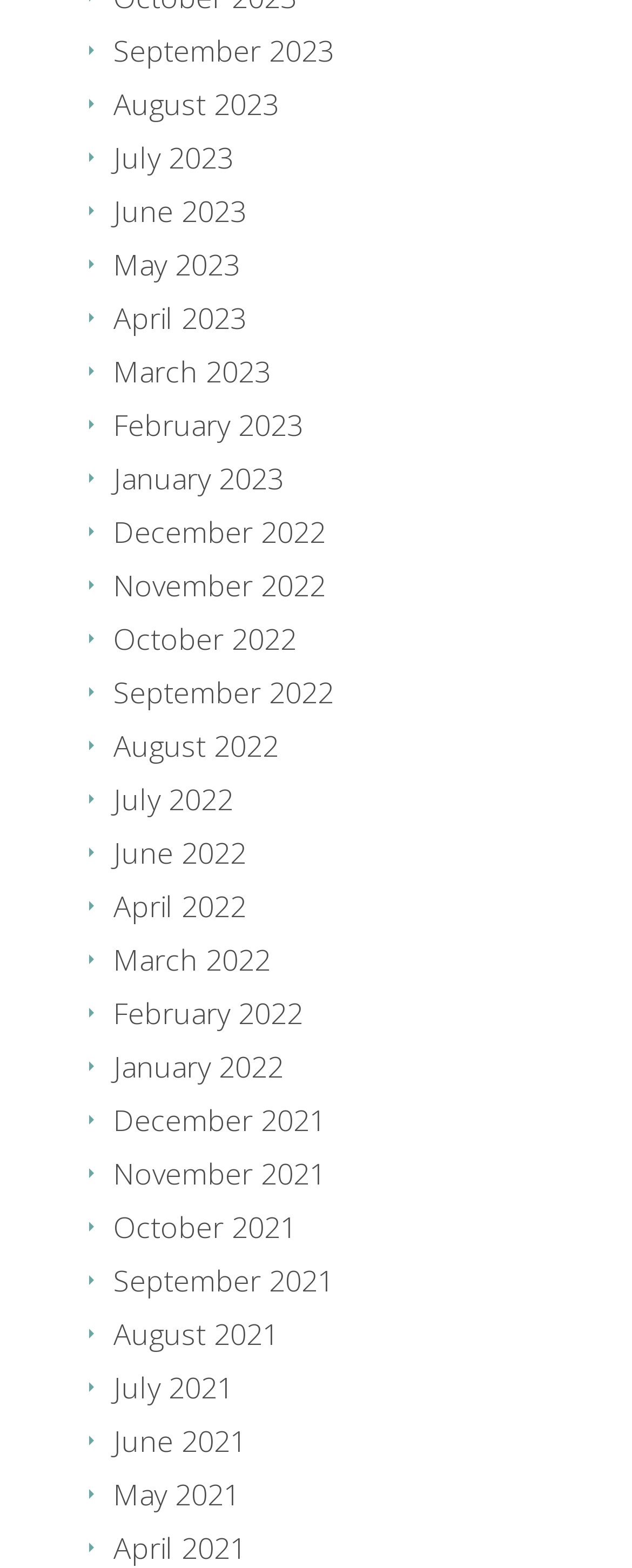Please find the bounding box coordinates of the element that you should click to achieve the following instruction: "Access April 2023". The coordinates should be presented as four float numbers between 0 and 1: [left, top, right, bottom].

[0.179, 0.19, 0.39, 0.215]